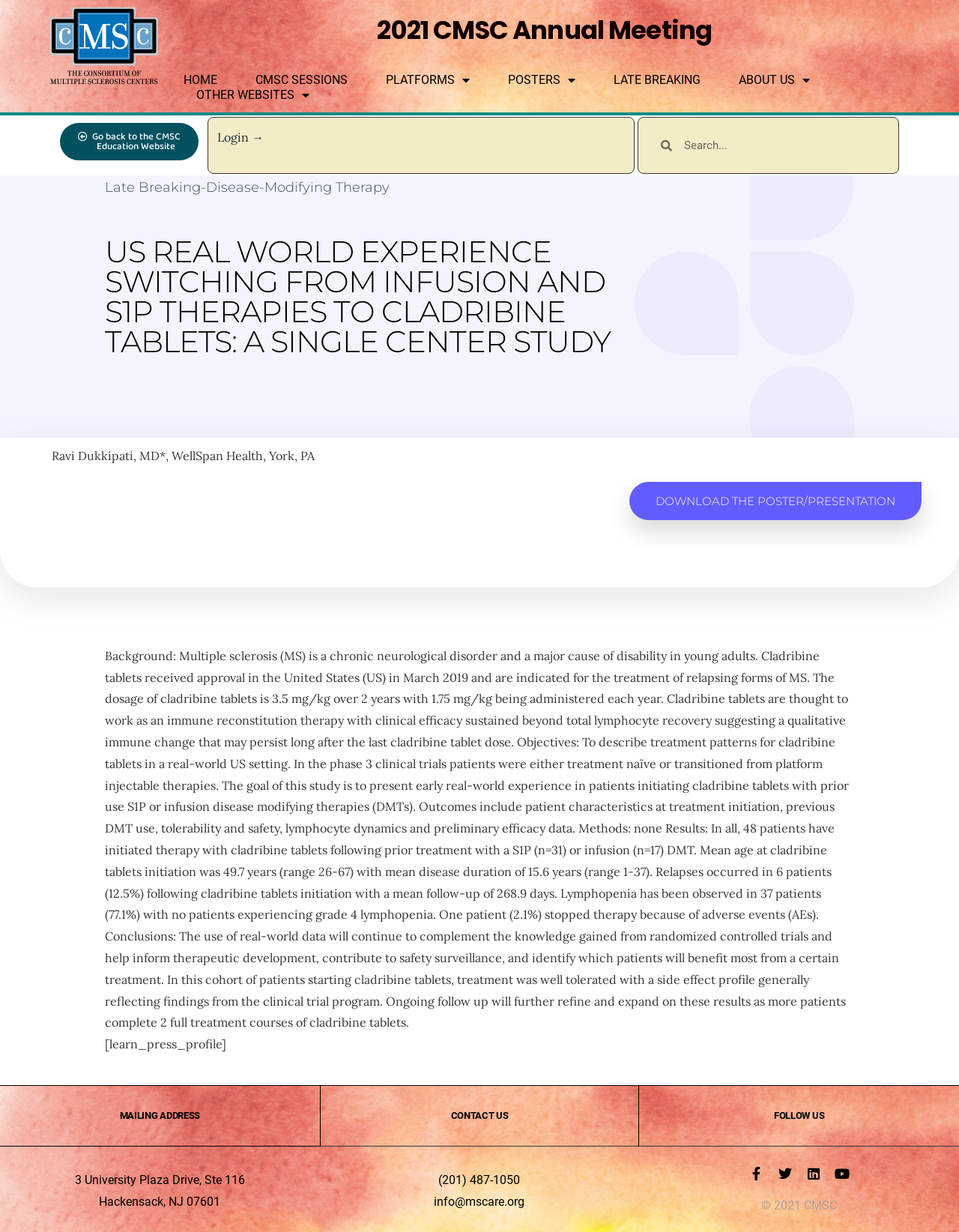Please specify the bounding box coordinates of the region to click in order to perform the following instruction: "Search for a keyword".

[0.675, 0.103, 0.928, 0.133]